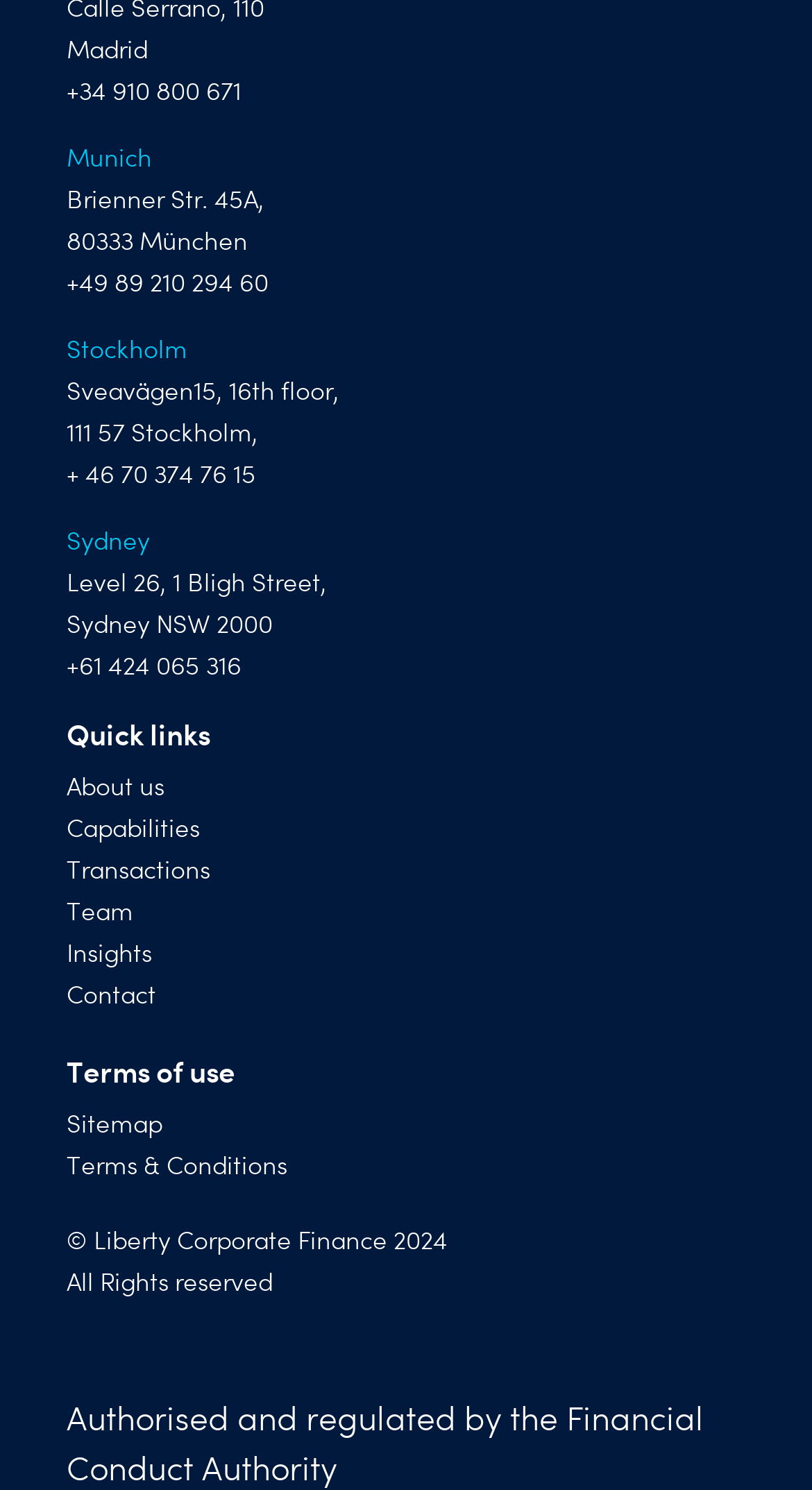Please answer the following question using a single word or phrase: 
How many quick links are there?

6